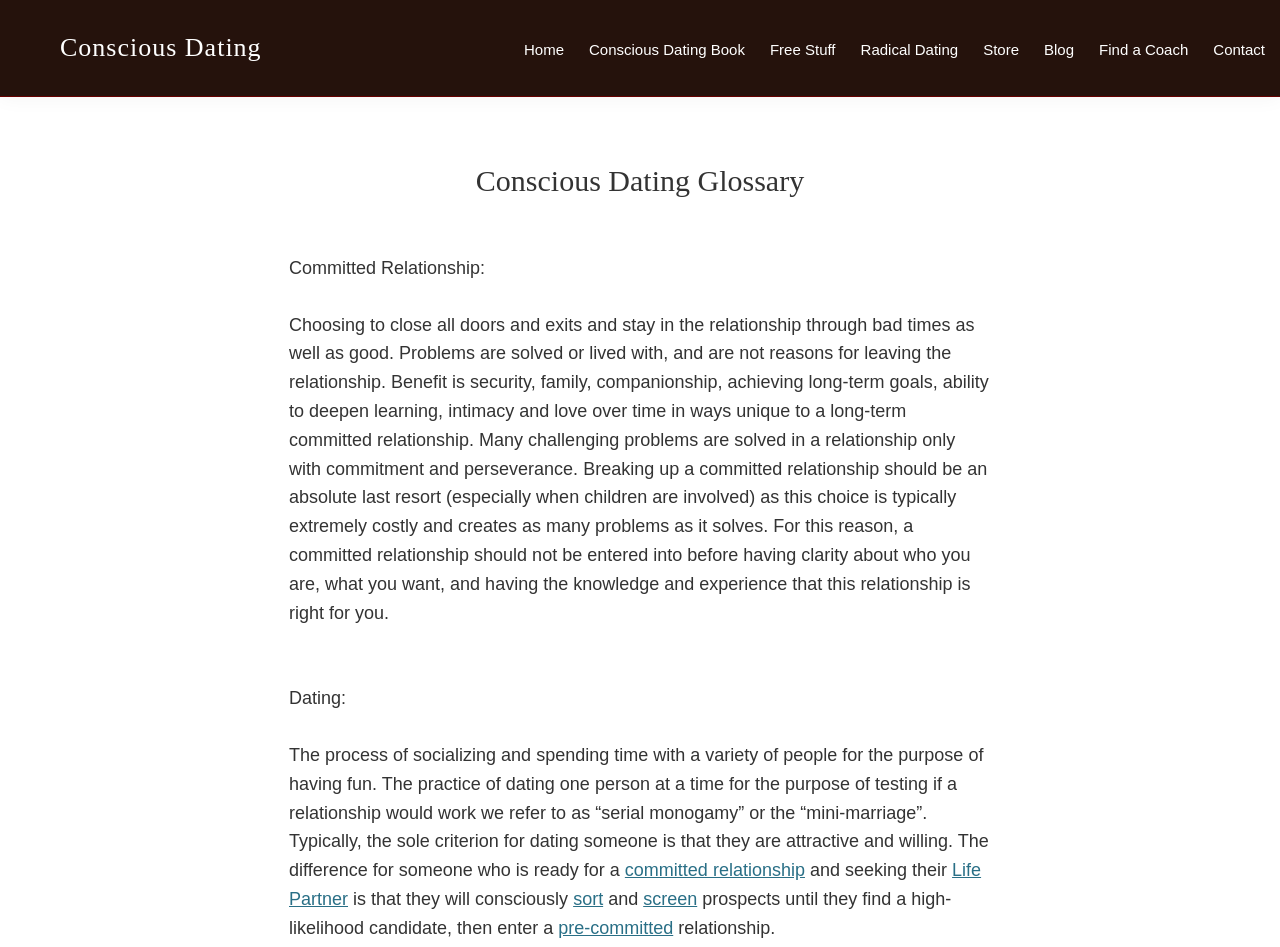Identify the bounding box coordinates of the region that should be clicked to execute the following instruction: "Click on the 'Radical Dating' link".

[0.665, 0.032, 0.756, 0.073]